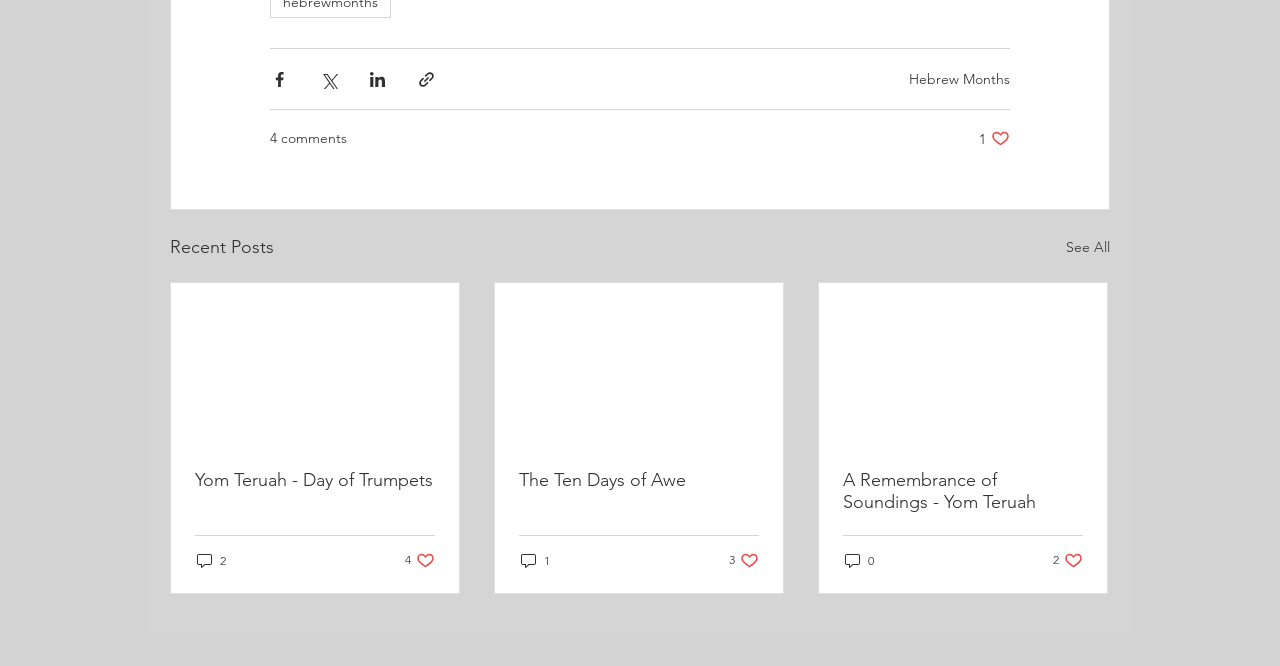What is the purpose of the buttons at the top?
Based on the image, provide your answer in one word or phrase.

Share posts